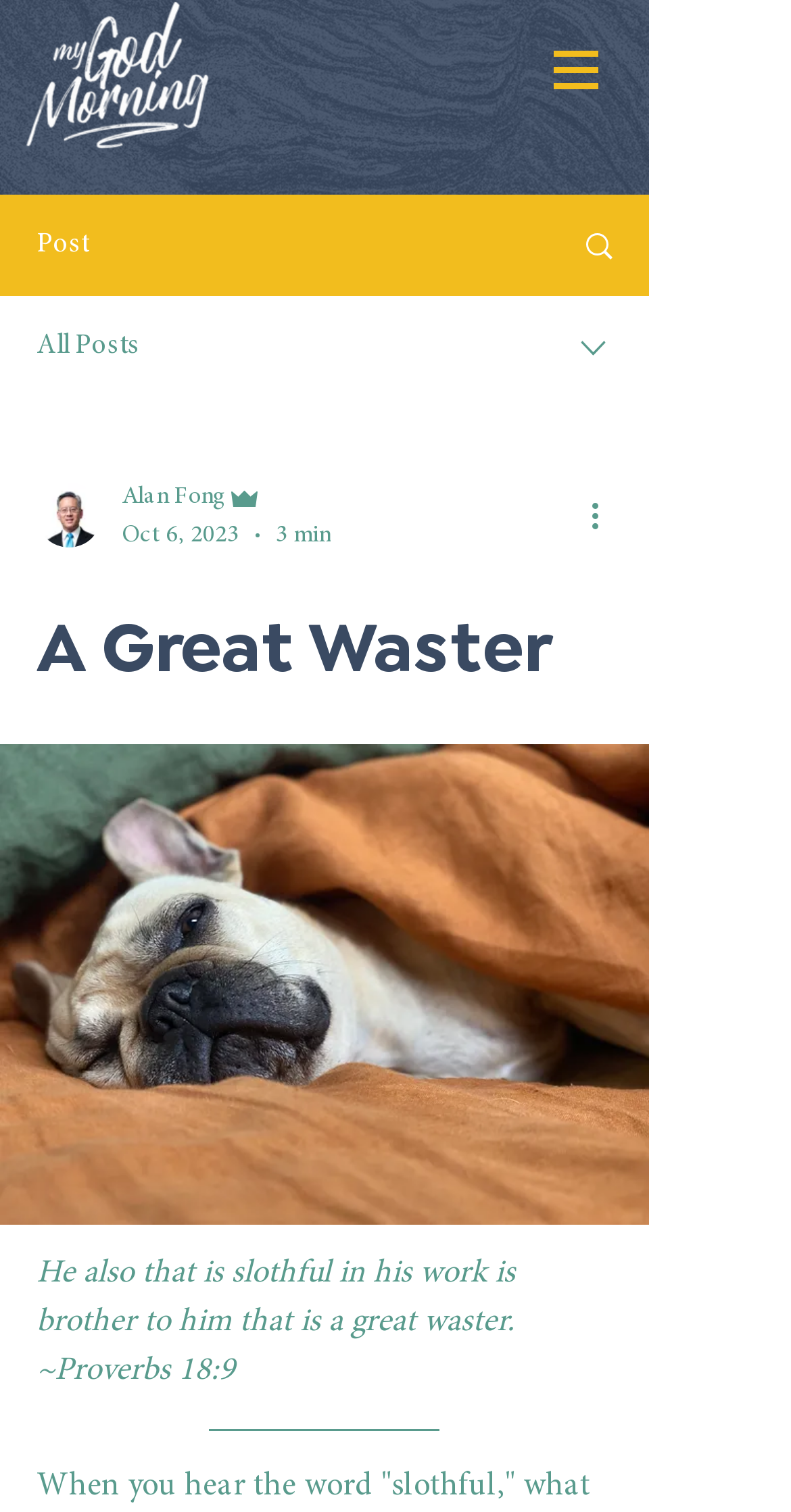How many minutes does it take to read the current post?
From the details in the image, provide a complete and detailed answer to the question.

I found the reading time by looking at the generic element that contains the text '3 min'. This element is located next to the date and author's name, suggesting that it is related to the post's details.